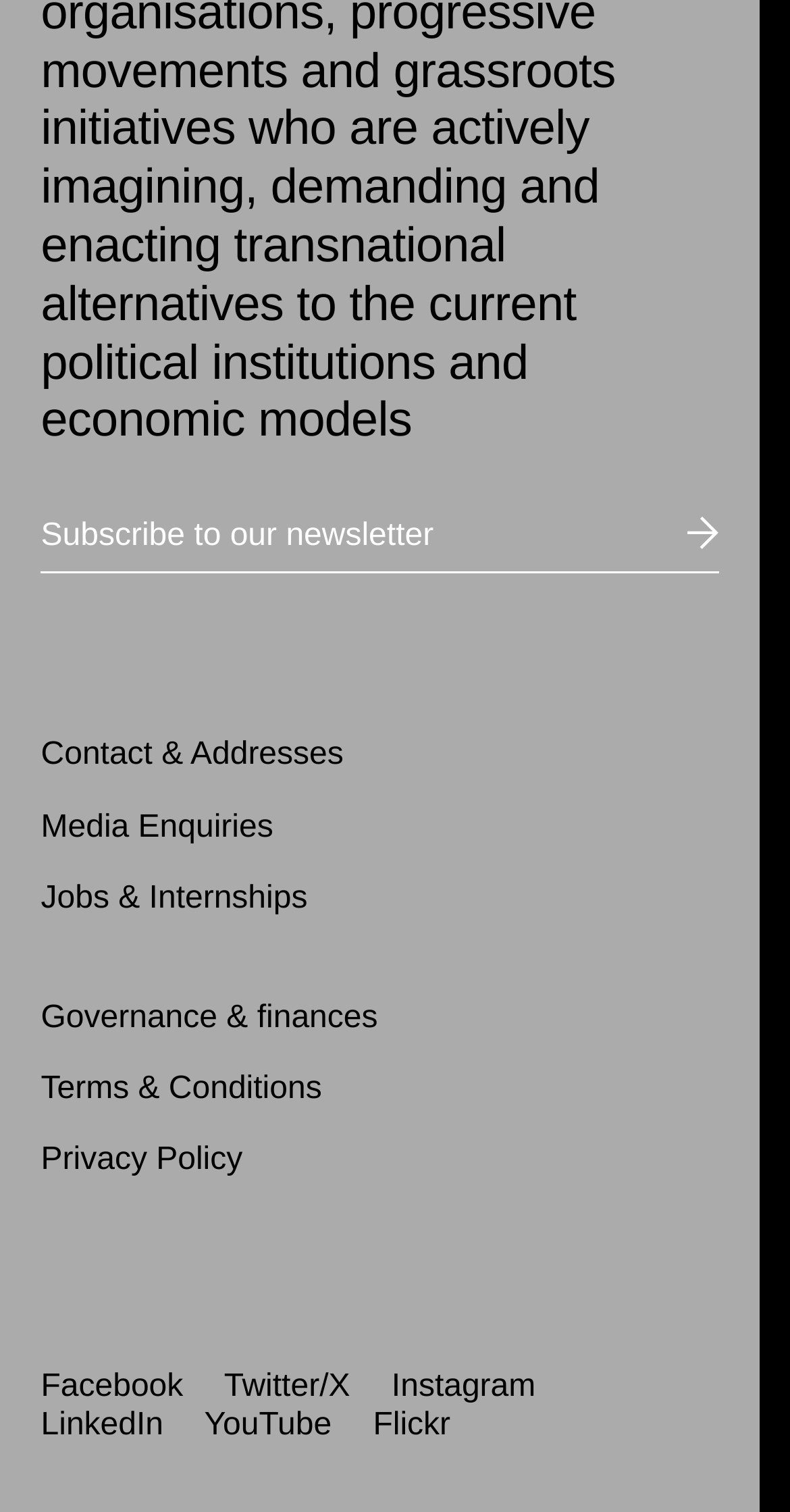Answer the following inquiry with a single word or phrase:
What is the last link in the footer section?

Flickr